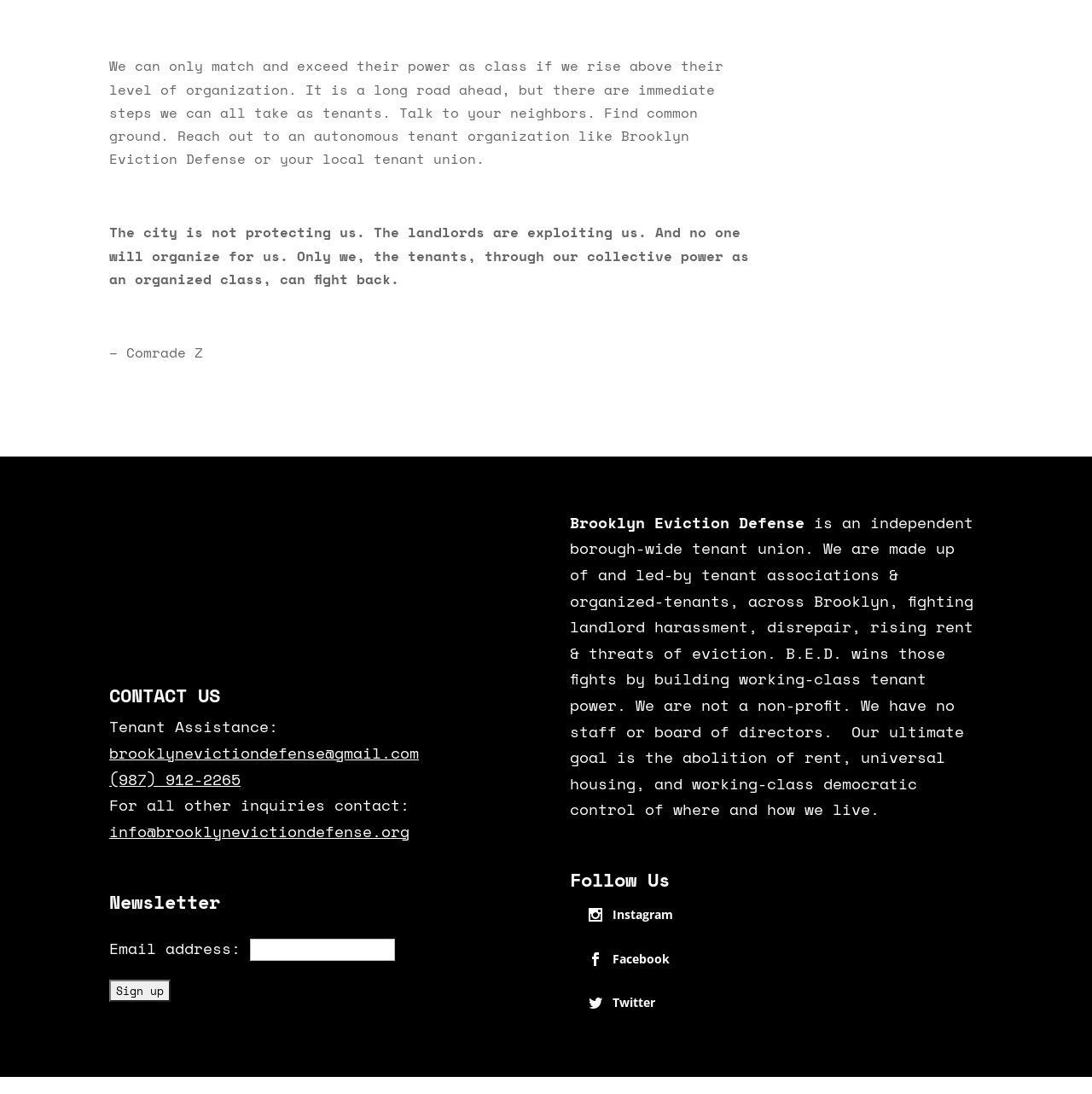Select the bounding box coordinates of the element I need to click to carry out the following instruction: "Contact Brooklyn Eviction Defense via email".

[0.1, 0.678, 0.384, 0.698]